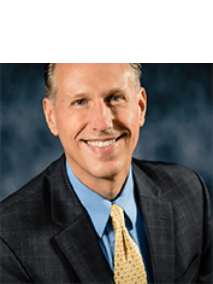Answer the question using only one word or a concise phrase: What is the background of the image?

Softly blurred